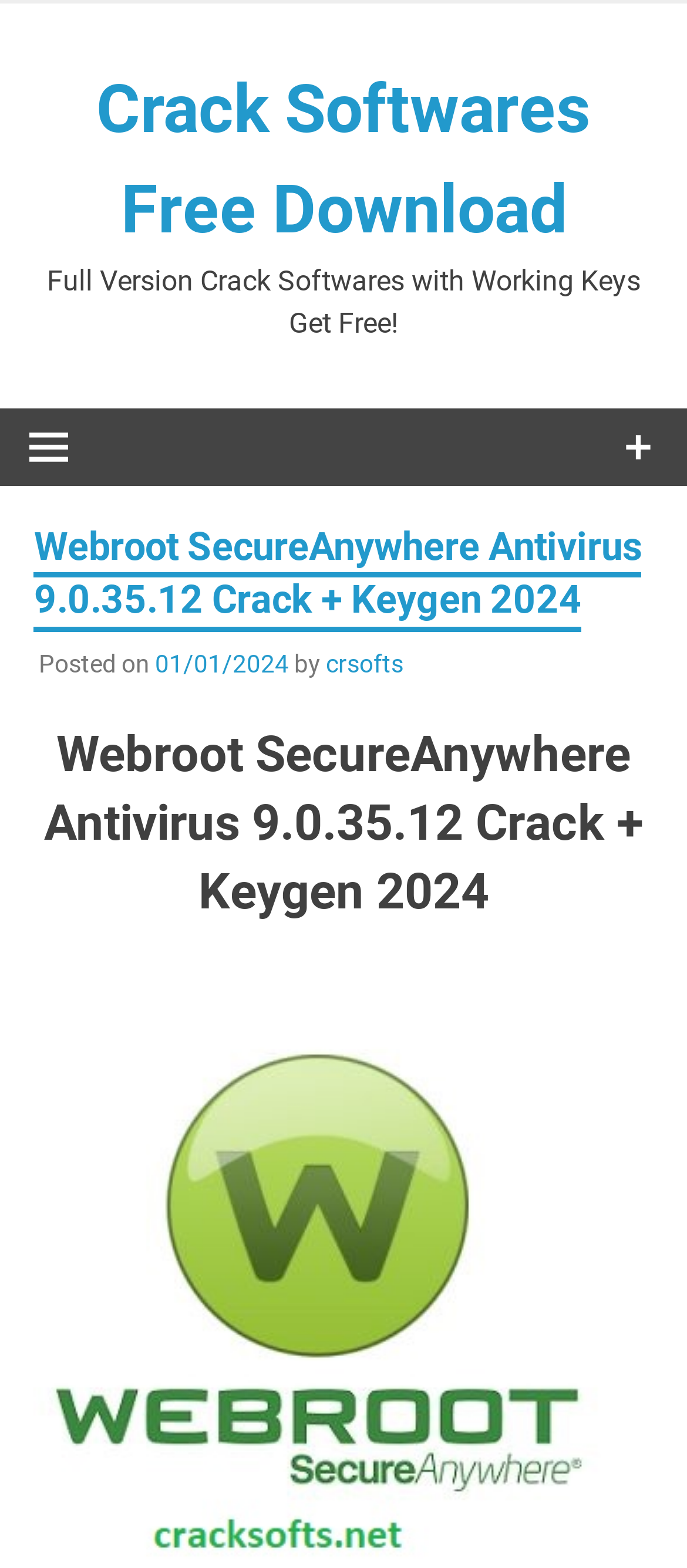What is the purpose of the webpage?
Kindly offer a detailed explanation using the data available in the image.

The presence of the link 'Crack Softwares Free Download' and the heading 'Webroot SecureAnywhere Antivirus 9.0.35.12 Crack + Keygen 2024' suggests that the webpage is intended to provide crack and keygen for the antivirus software.